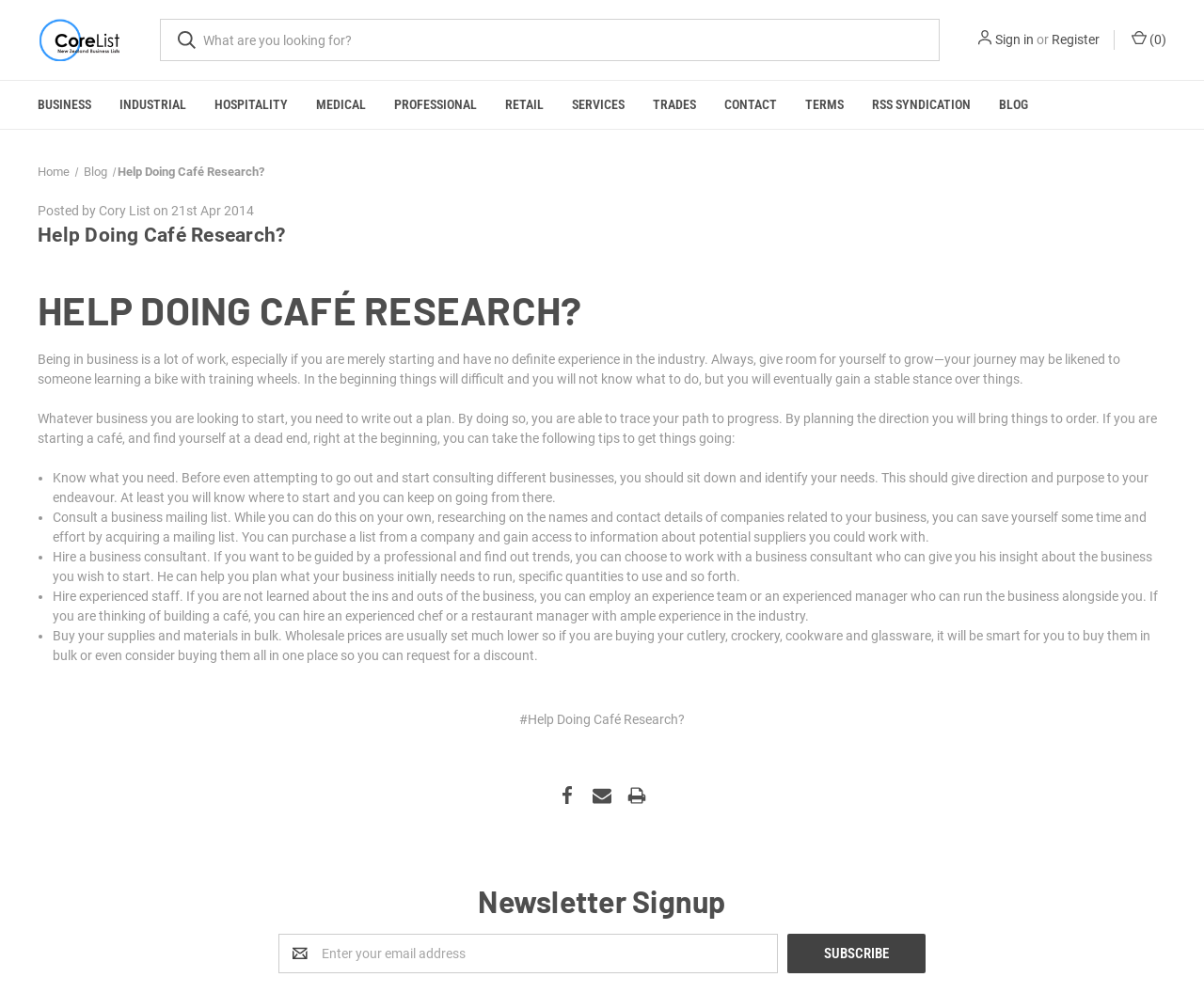Specify the bounding box coordinates (top-left x, top-left y, bottom-right x, bottom-right y) of the UI element in the screenshot that matches this description: #Help Doing Café Research?

[0.426, 0.71, 0.574, 0.74]